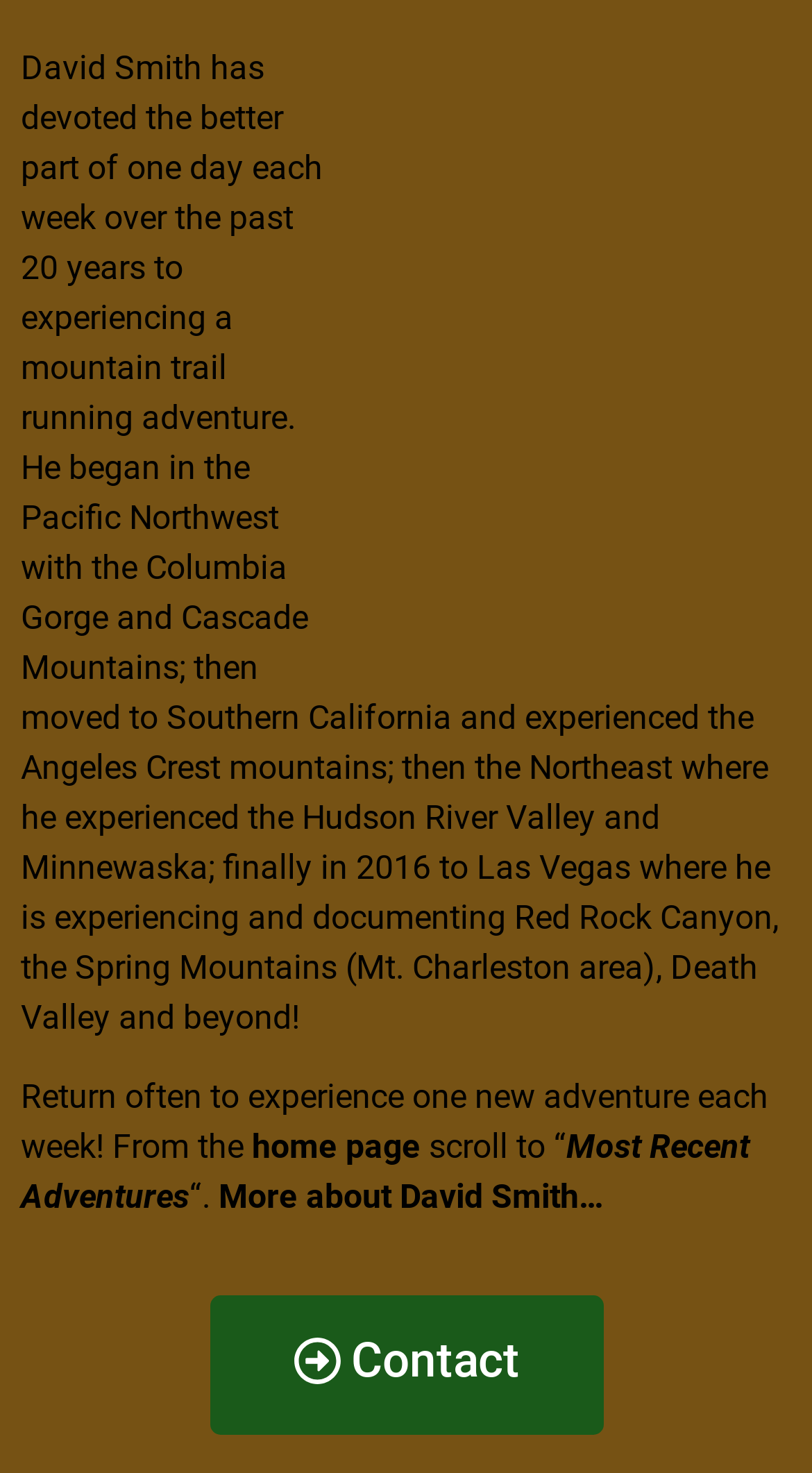Provide a brief response using a word or short phrase to this question:
What is the name of the mountain range mentioned in the text?

Cascade Mountains